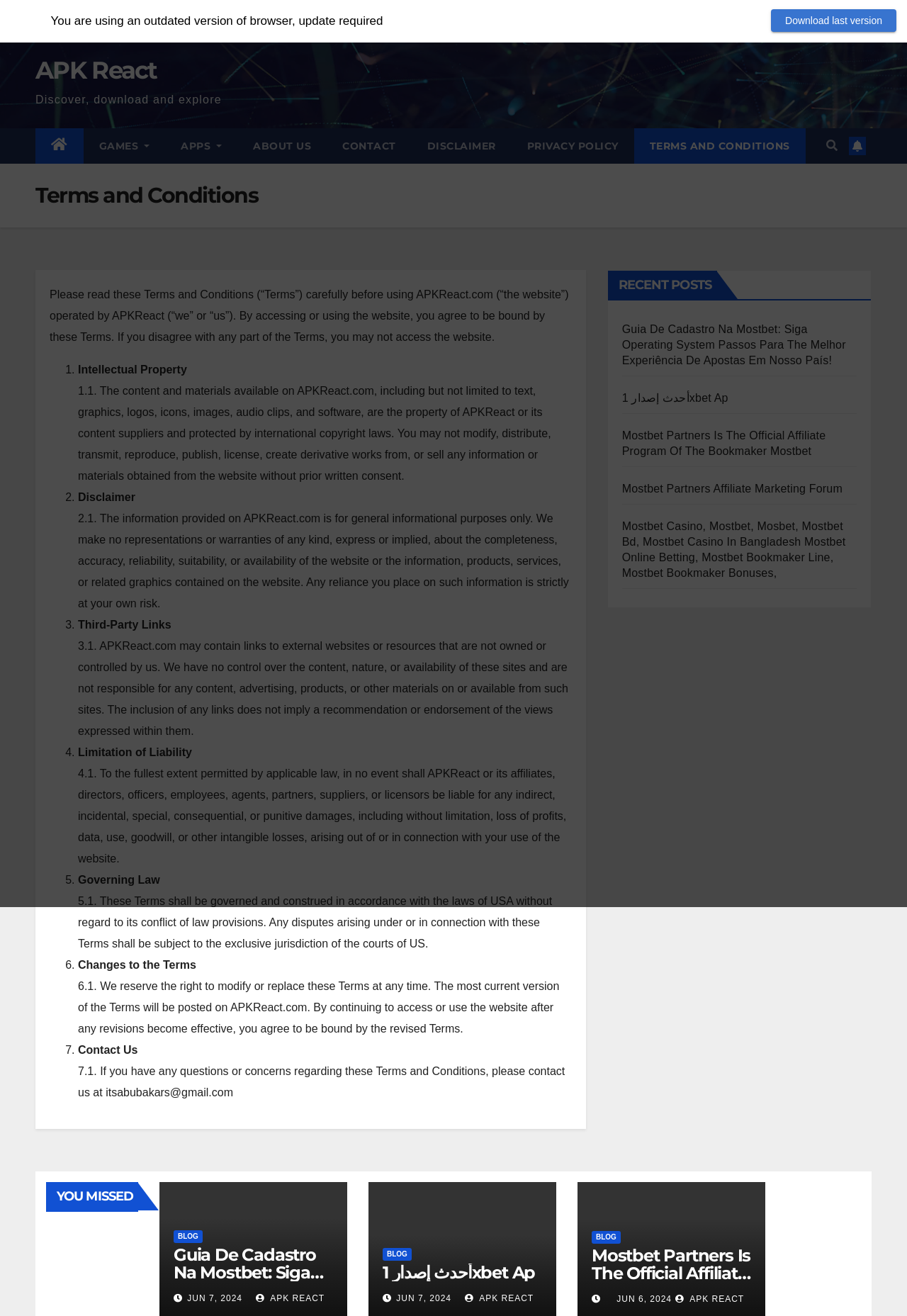What is the website's disclaimer about the information provided?
Refer to the screenshot and answer in one word or phrase.

No representations or warranties